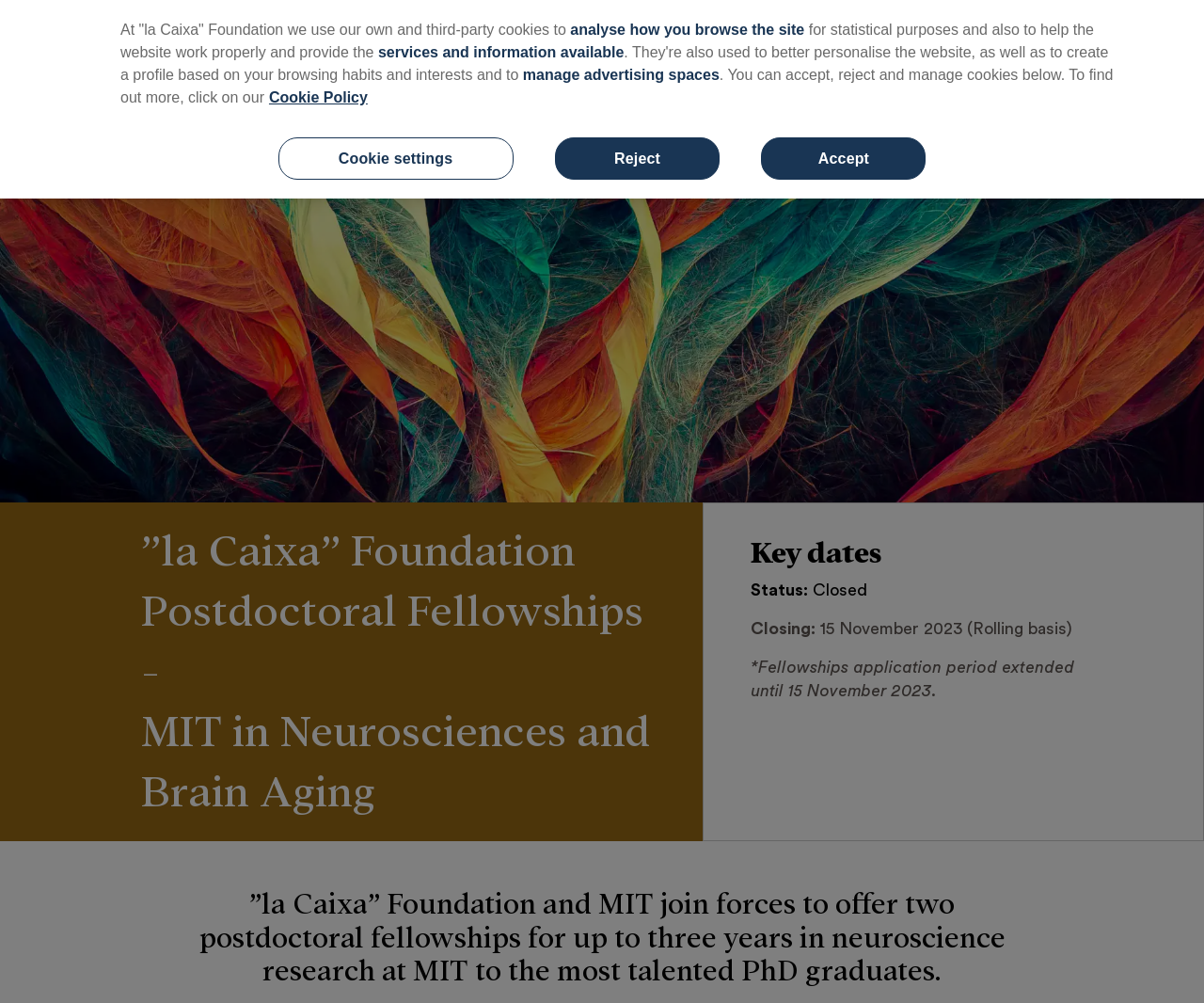What is the name of the foundation offering postdoctoral fellowships?
Please respond to the question with a detailed and informative answer.

The answer can be found in the top-left corner of the webpage, where the logo and name of the foundation are displayed. The image and link both have the text 'la Caixa' Foundation, indicating that this is the name of the foundation offering the postdoctoral fellowships.